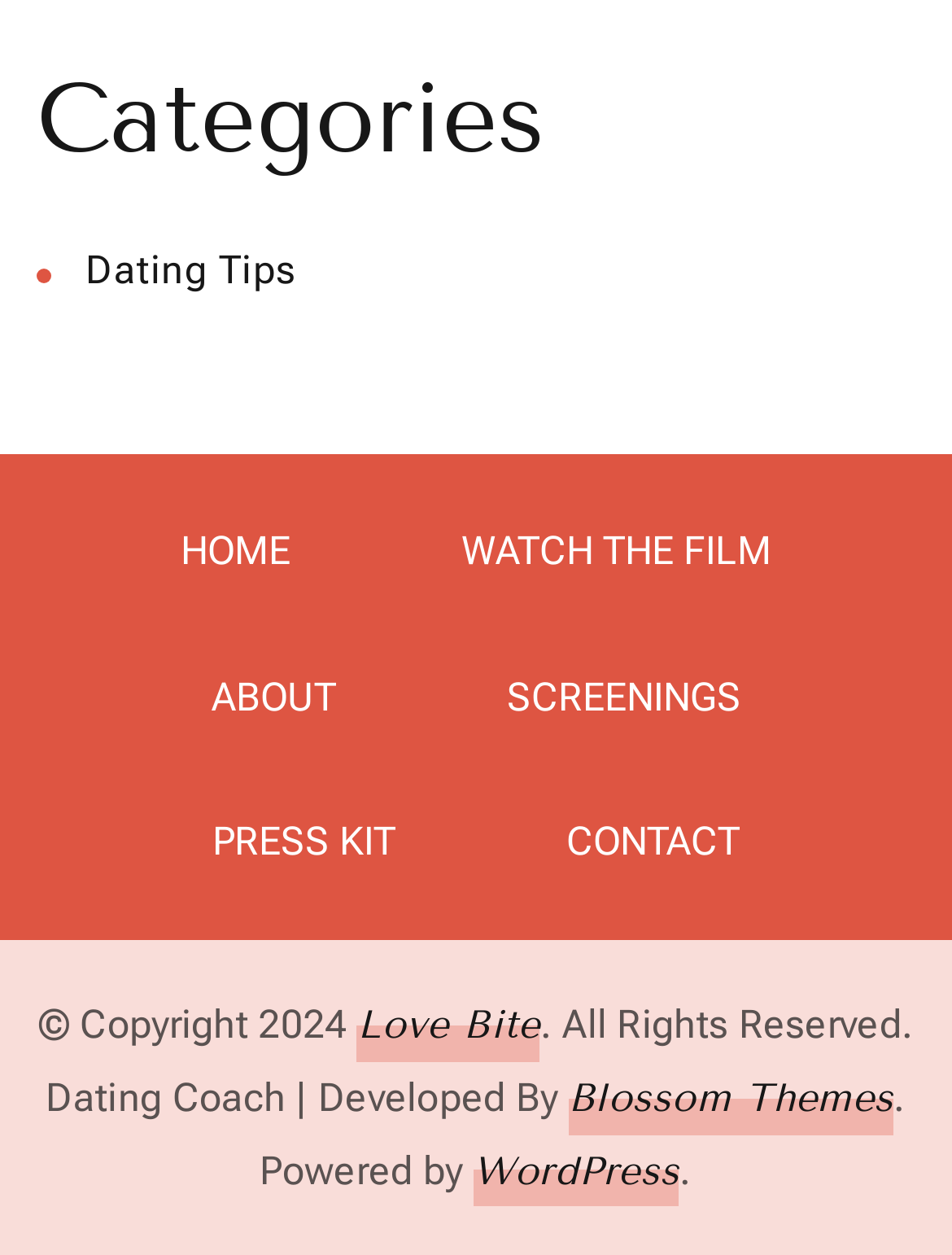What is the copyright year mentioned at the bottom of the webpage?
From the details in the image, answer the question comprehensively.

I found the StaticText element with ID 84, which has the text '© Copyright 2024' with a bounding box coordinate of [0.04, 0.798, 0.375, 0.835], indicating it is at the bottom of the webpage.